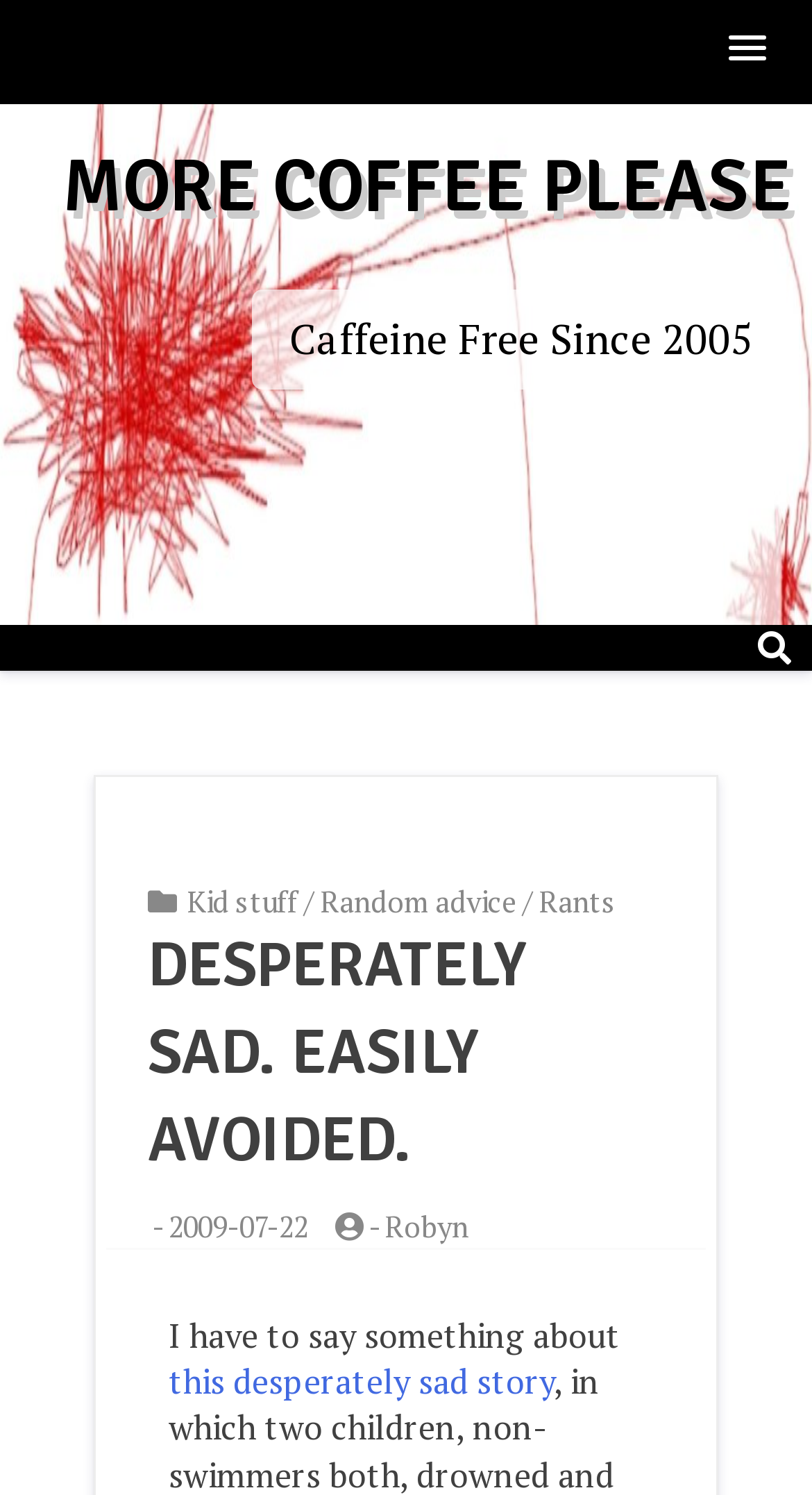Can you determine the bounding box coordinates of the area that needs to be clicked to fulfill the following instruction: "Click the MORE COFFEE PLEASE button"?

[0.872, 0.014, 0.974, 0.054]